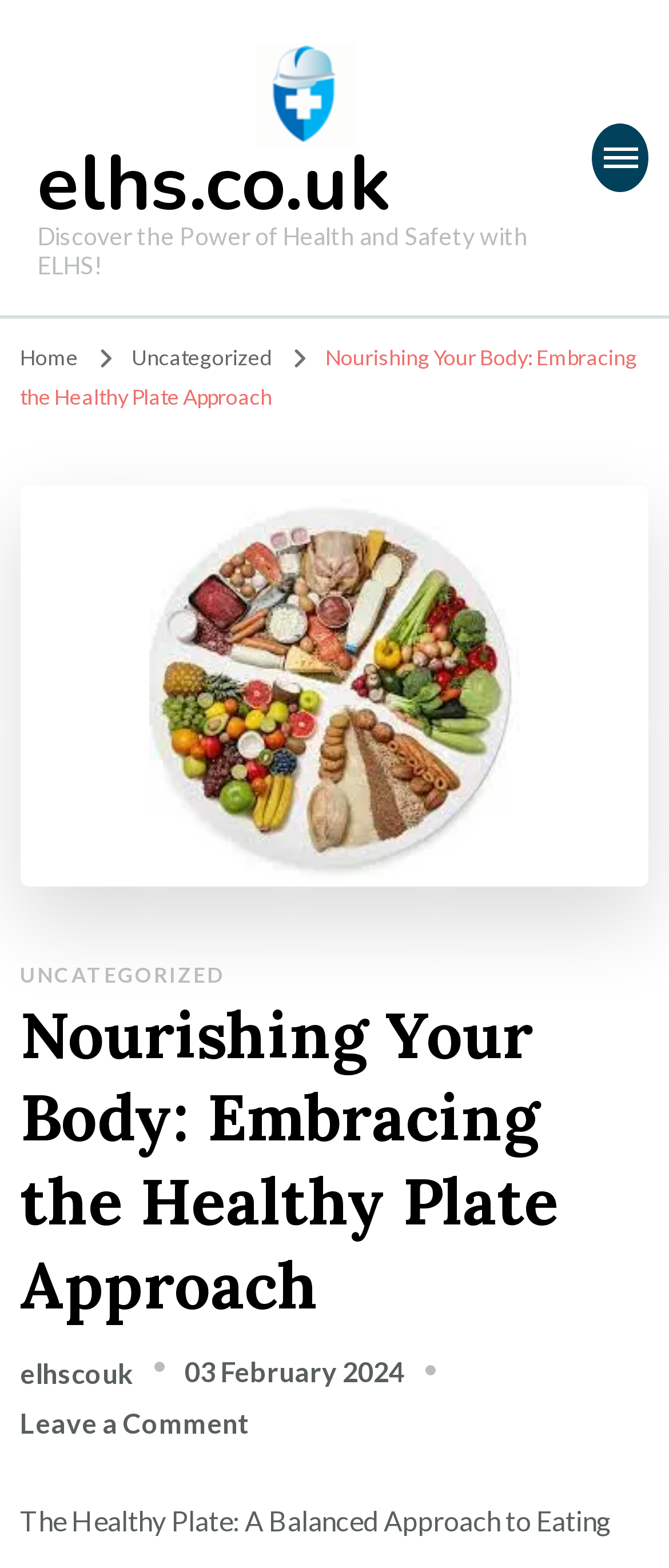Predict the bounding box coordinates for the UI element described as: "parent_node: elhs.co.uk". The coordinates should be four float numbers between 0 and 1, presented as [left, top, right, bottom].

[0.885, 0.079, 0.97, 0.122]